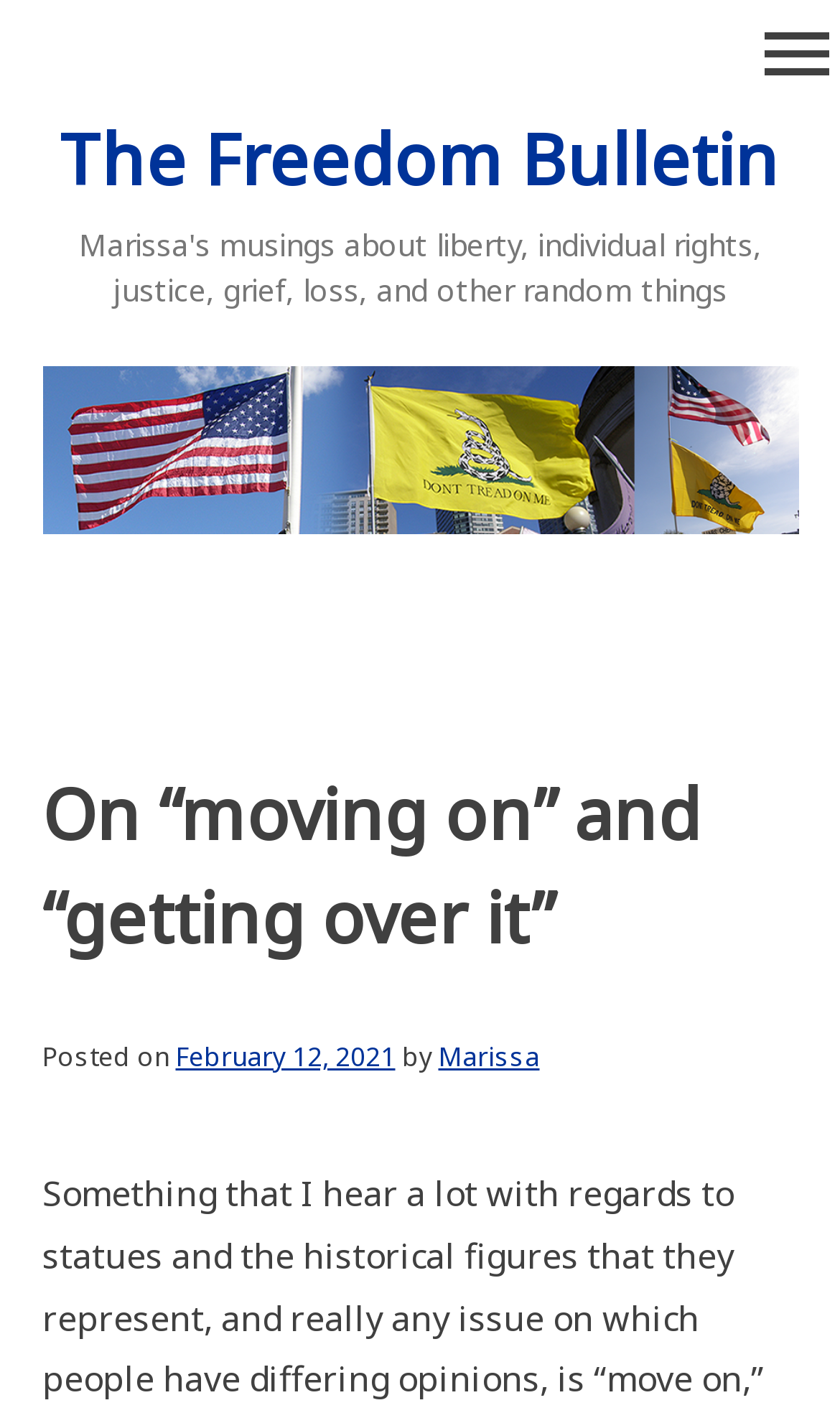Using the image as a reference, answer the following question in as much detail as possible:
What is the author of the post?

I found the author of the post by examining the link element with the text 'Marissa' at coordinates [0.522, 0.732, 0.642, 0.758], which is a child element of the header section.